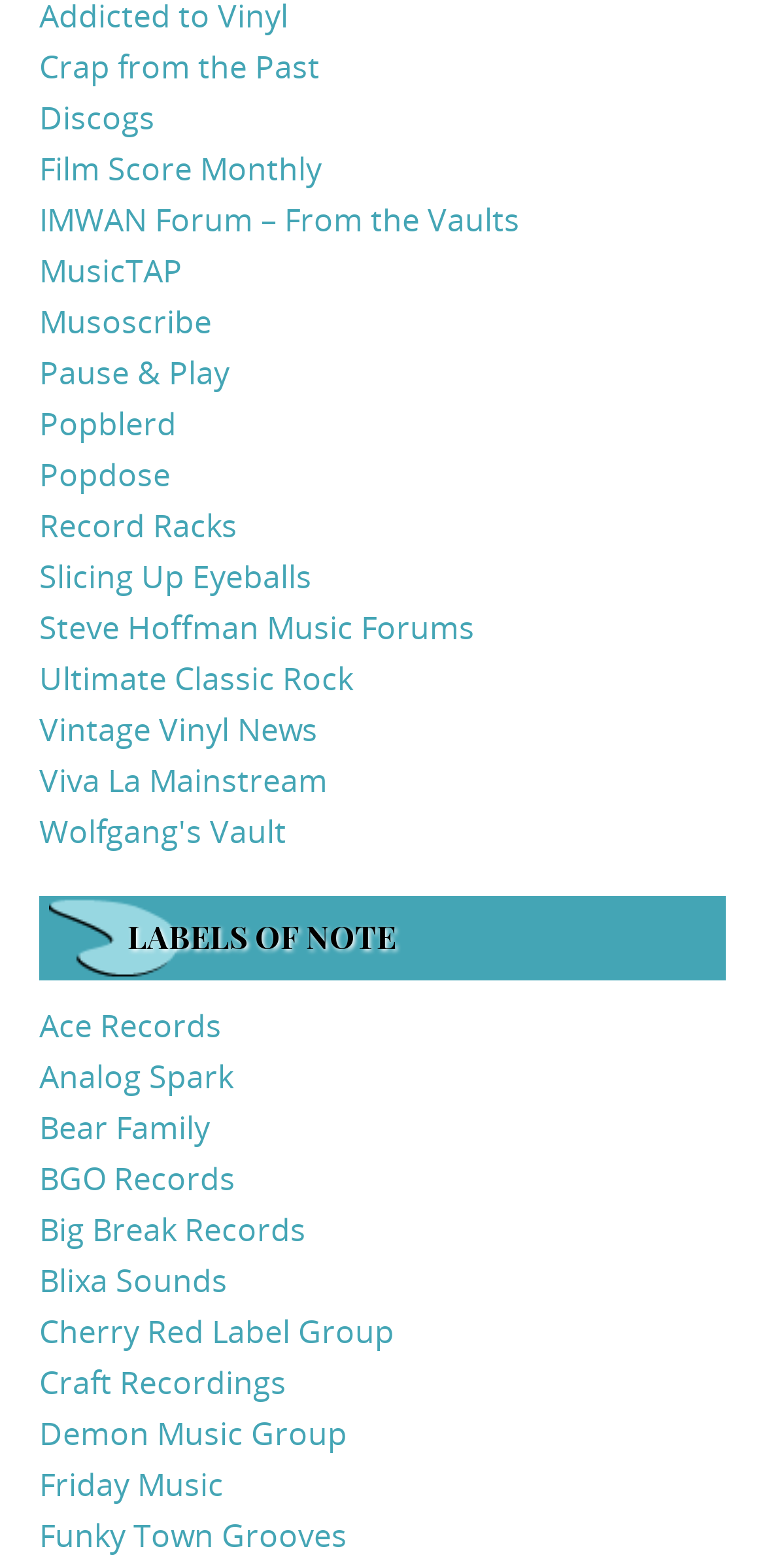What is the category of links below 'LABELS OF NOTE'?
Please provide a comprehensive answer based on the visual information in the image.

I noticed that the links below the 'LABELS OF NOTE' heading have names that seem to be record labels, such as 'Ace Records', 'Analog Spark', and 'Bear Family'.